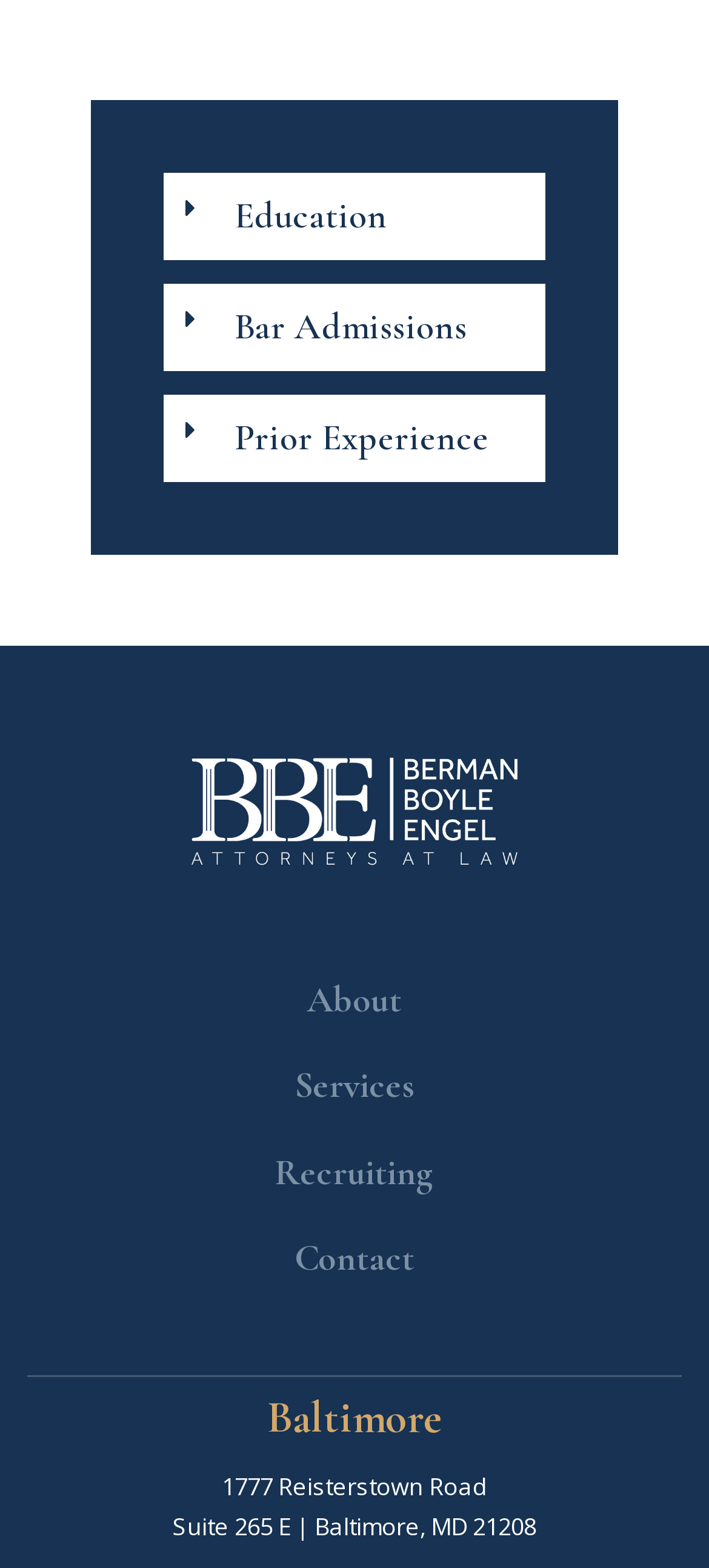Using the image as a reference, answer the following question in as much detail as possible:
What is the address of the office?

The address is mentioned in the static text elements at the bottom of the page, which includes the street address, suite number, city, state, and zip code.